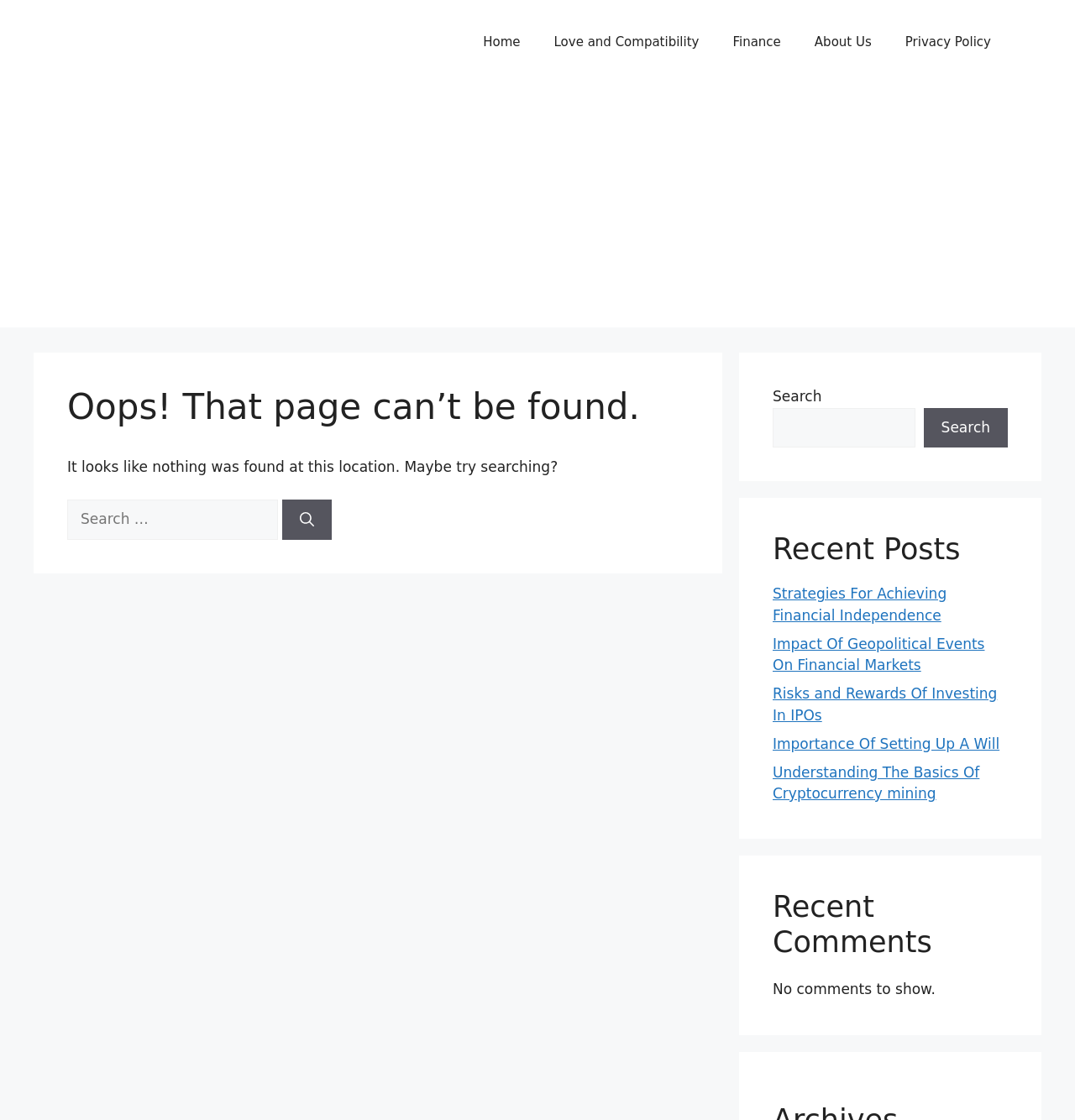What type of content is listed under 'Recent Posts'?
Can you provide an in-depth and detailed response to the question?

The 'Recent Posts' section lists links to various articles, as indicated by the links 'Strategies For Achieving Financial Independence', 'Impact Of Geopolitical Events On Financial Markets', and others.